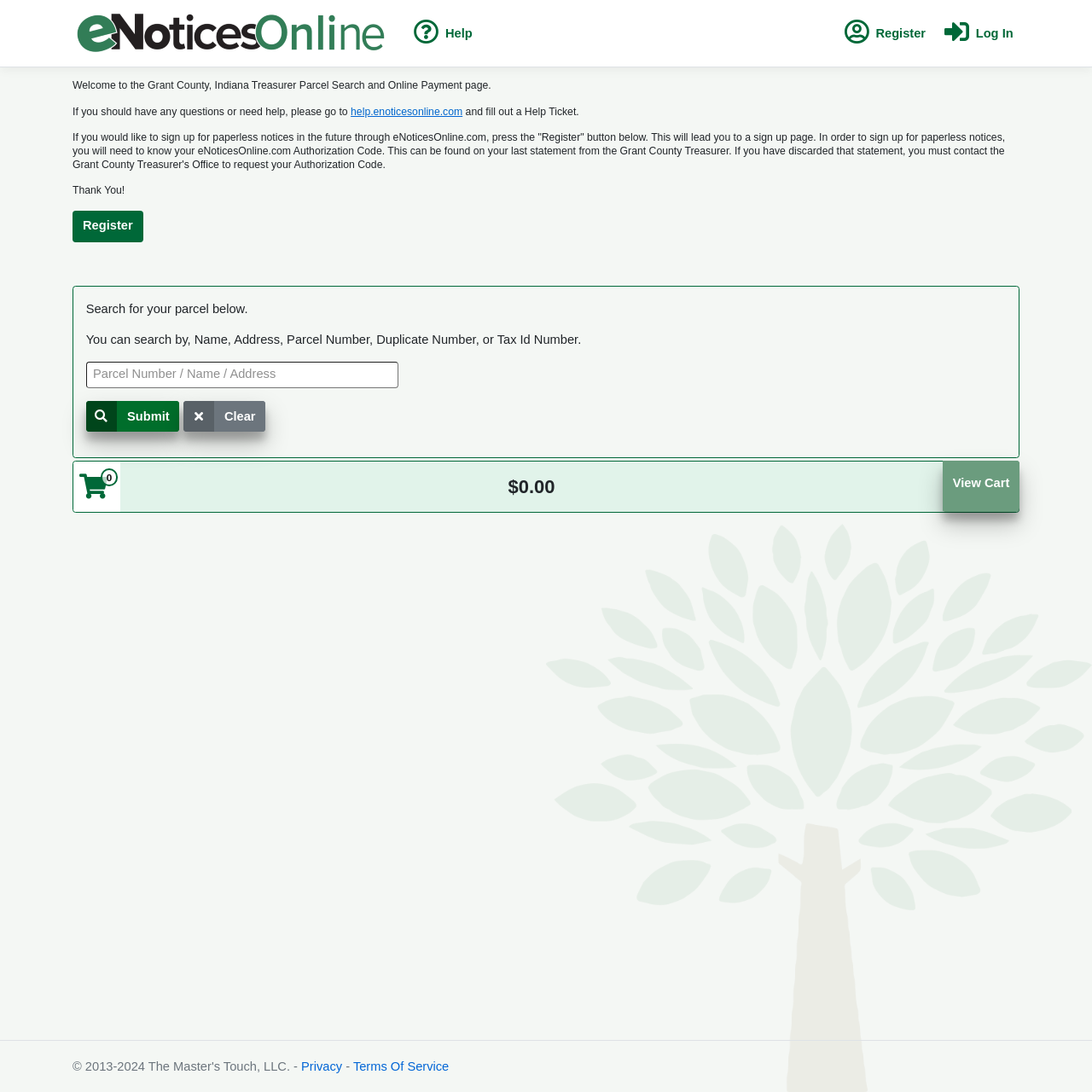Indicate the bounding box coordinates of the clickable region to achieve the following instruction: "View Cart."

[0.863, 0.423, 0.933, 0.469]